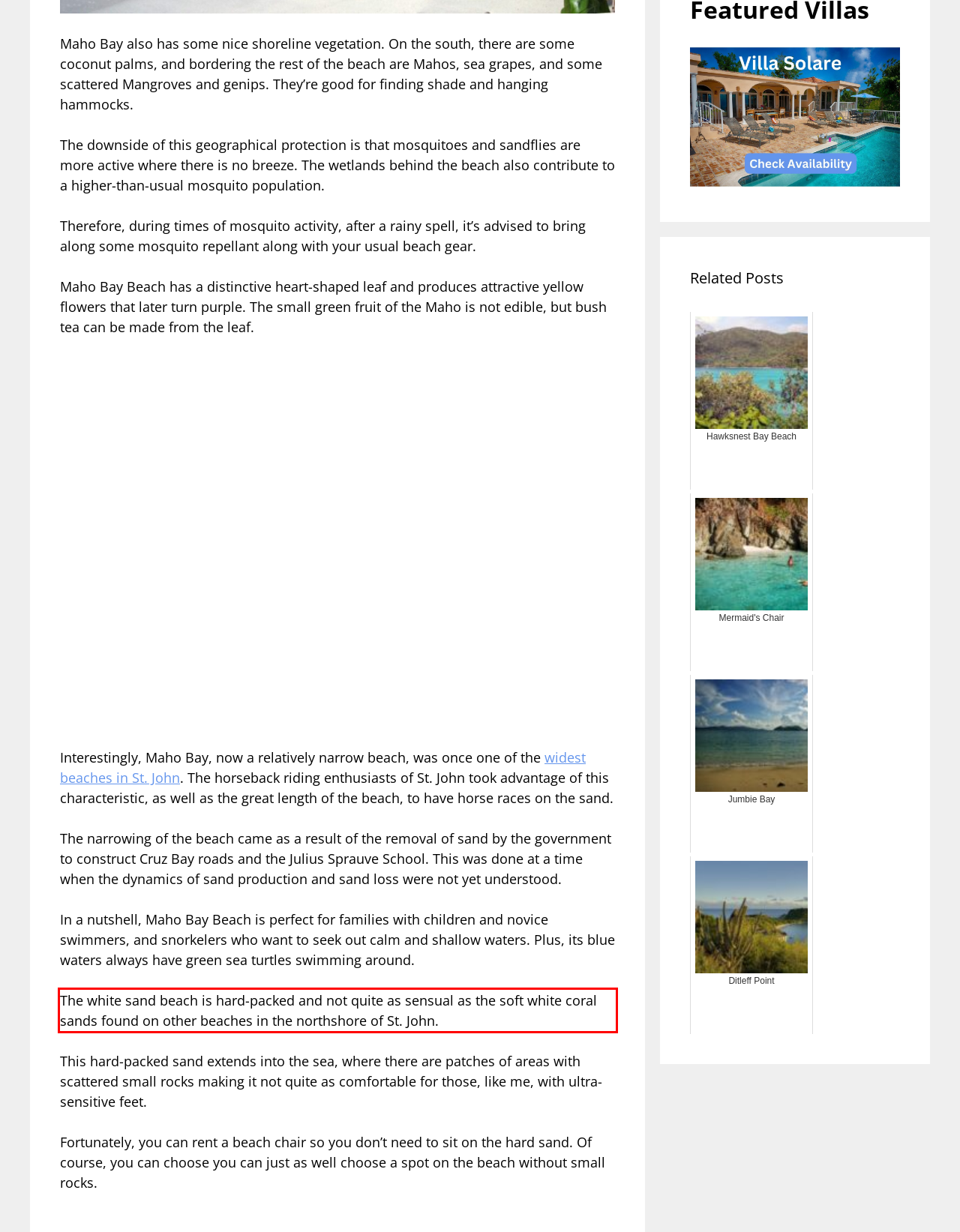Please look at the screenshot provided and find the red bounding box. Extract the text content contained within this bounding box.

The white sand beach is hard-packed and not quite as sensual as the soft white coral sands found on other beaches in the northshore of St. John.